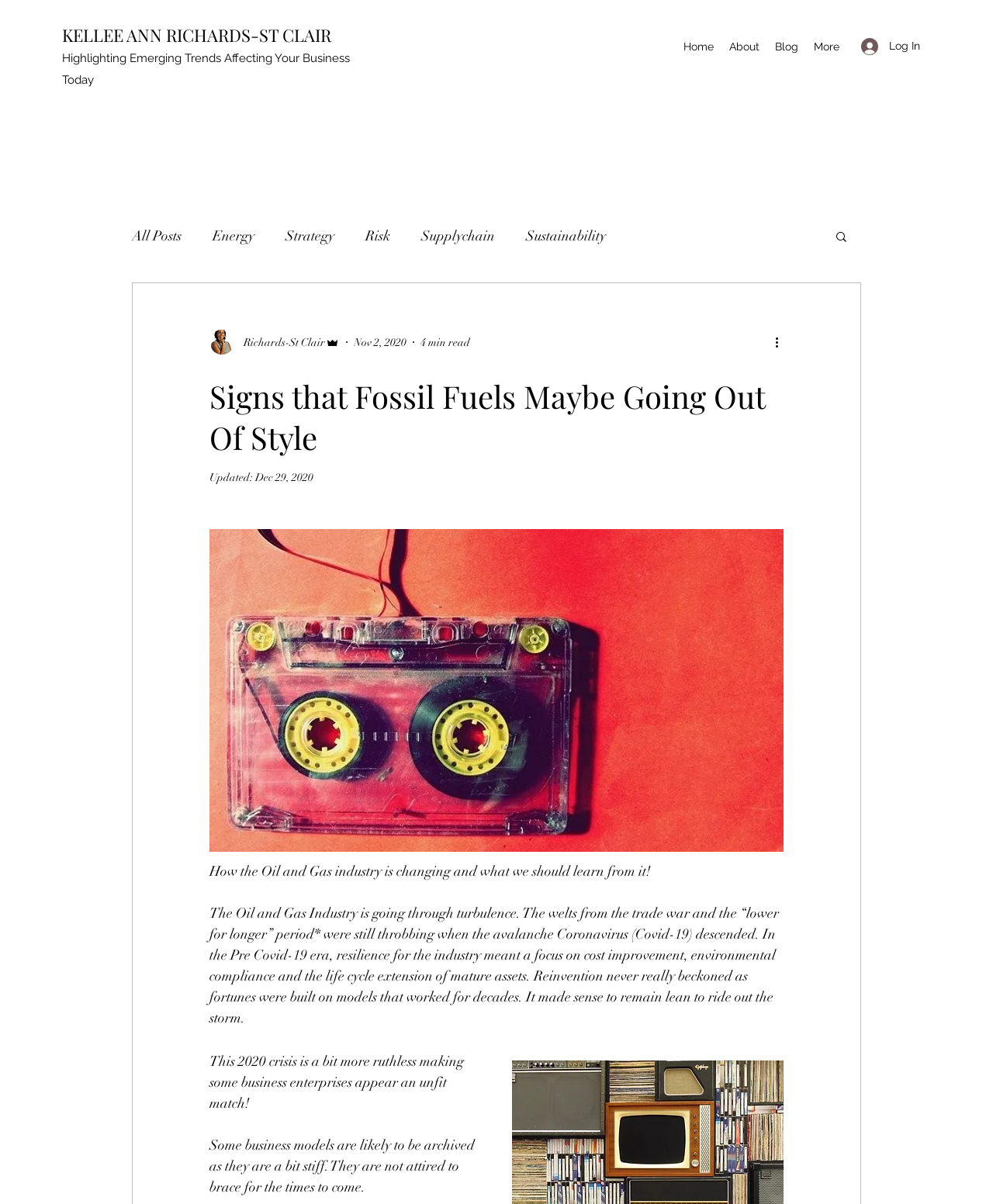Based on the image, please elaborate on the answer to the following question:
What is the category of the blog post?

The category of the blog post can be determined by looking at the navigation menu under the 'blog' section. The link 'Energy' is one of the options, and it is likely that the current article belongs to this category since it discusses the oil and gas industry.